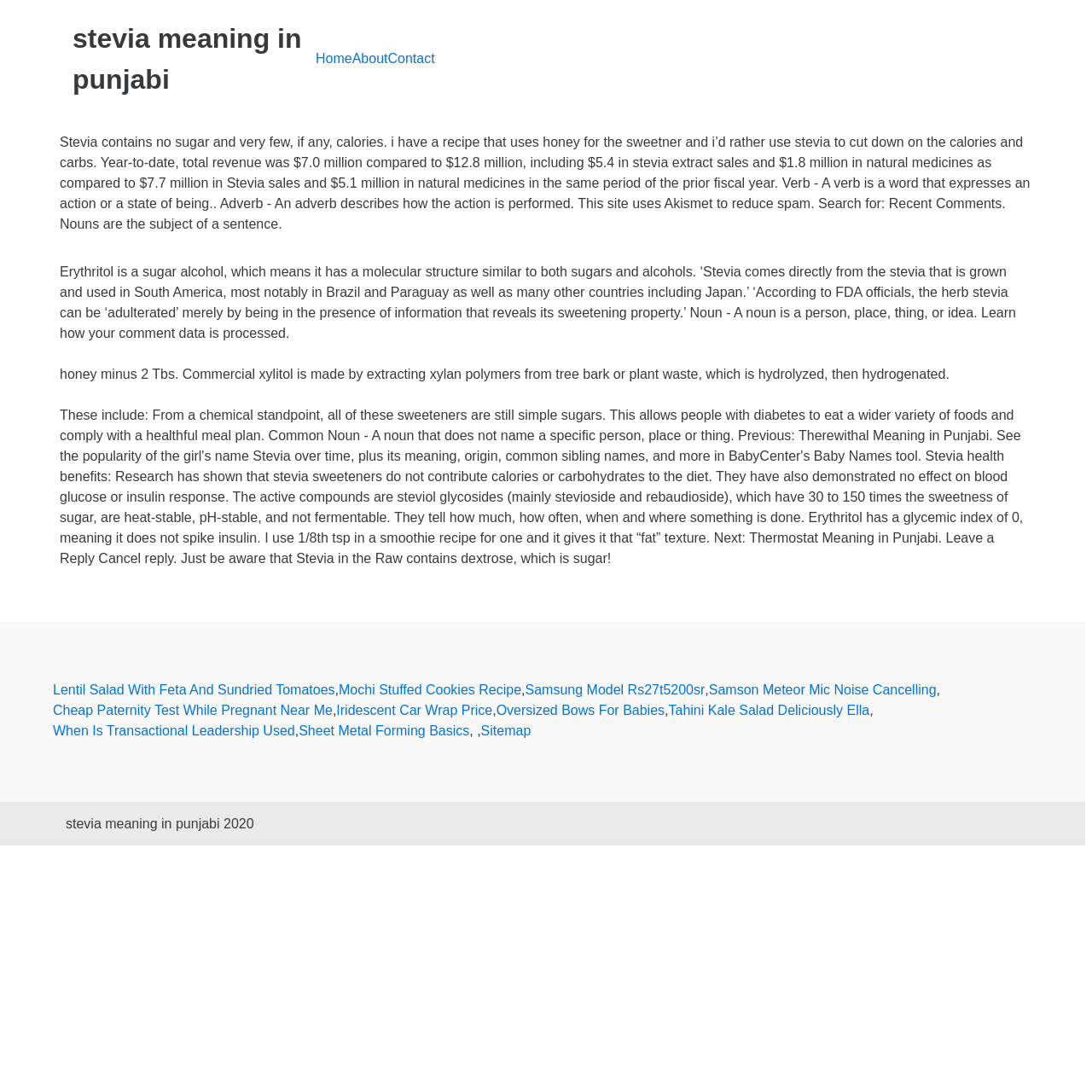Select the bounding box coordinates of the element I need to click to carry out the following instruction: "Call the customer support".

None